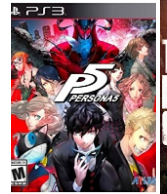What is the rating of Persona 5?
Please ensure your answer to the question is detailed and covers all necessary aspects.

The answer can be found in the caption, which mentions that the cover prominently displays the 'M' rating, indicating its content is suitable for mature audiences.